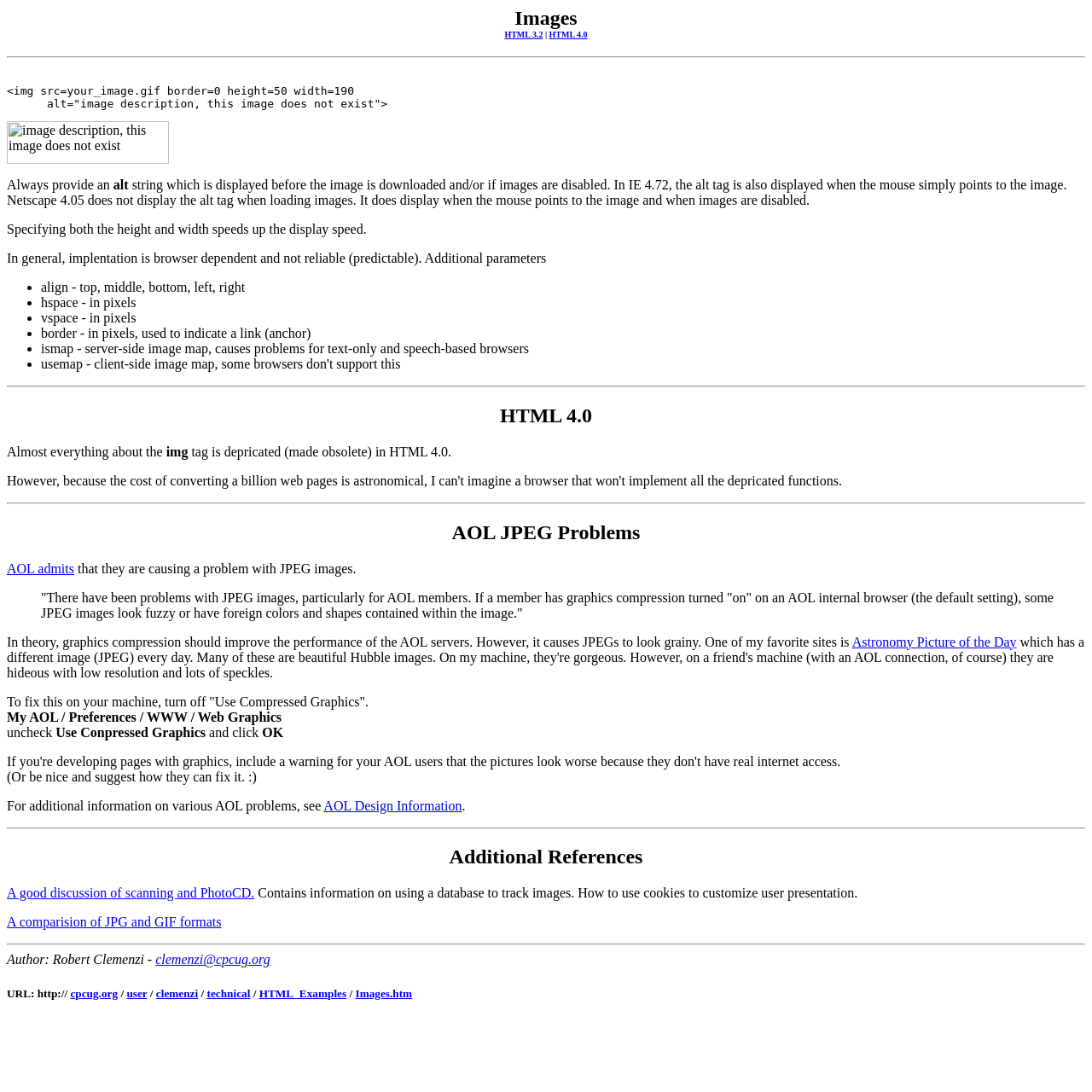Given the element description, predict the bounding box coordinates in the format (top-left x, top-left y, bottom-right x, bottom-right y). Make sure all values are between 0 and 1. Here is the element description: AOL Design Information

[0.296, 0.731, 0.423, 0.744]